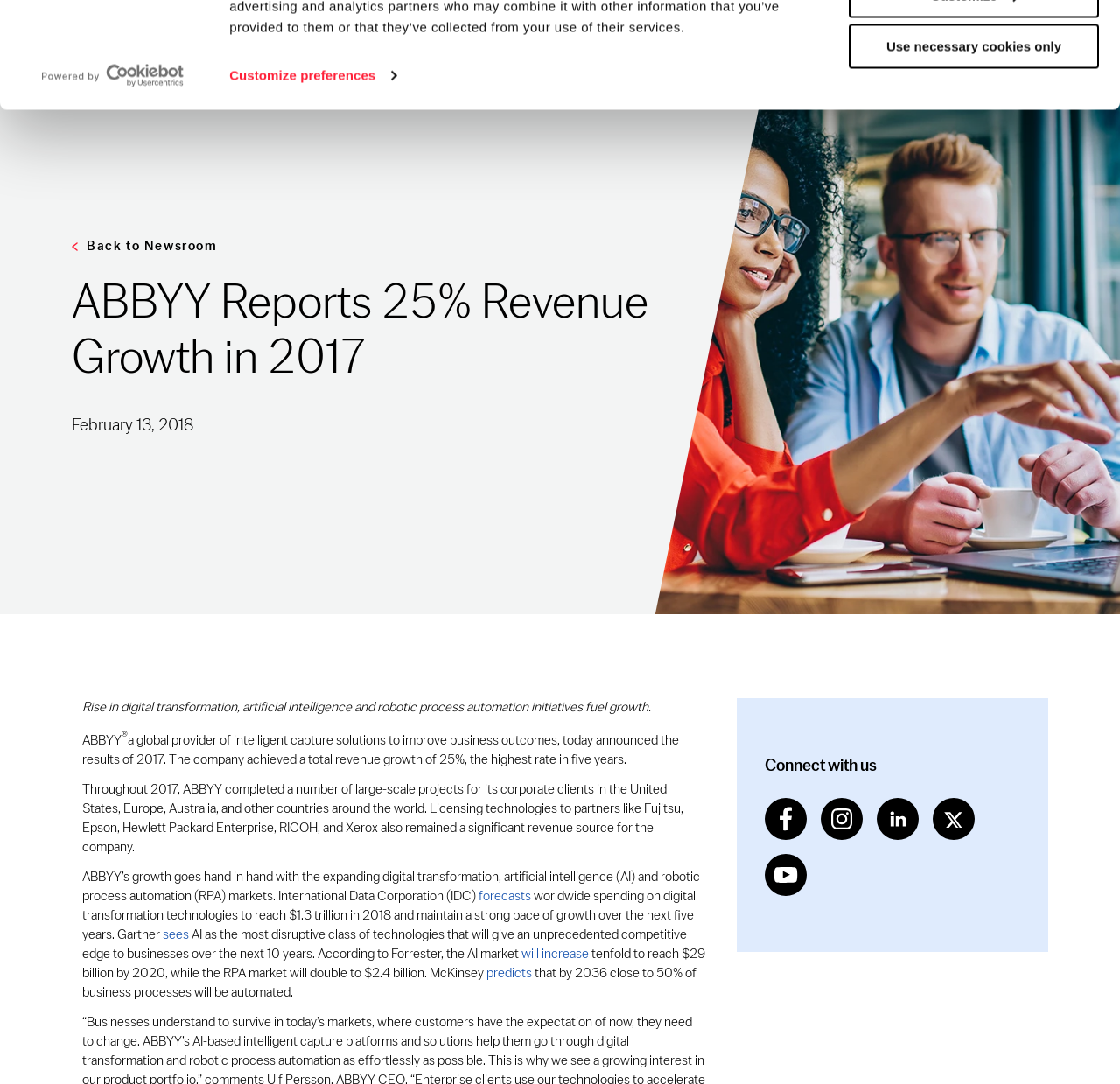How many tabs are there in the tabpanel?
Kindly answer the question with as much detail as you can.

There are five tabs in the tabpanel, namely 'Platform', 'Solutions', 'Resources', 'Partners', and 'Company', each with a selected attribute of False.